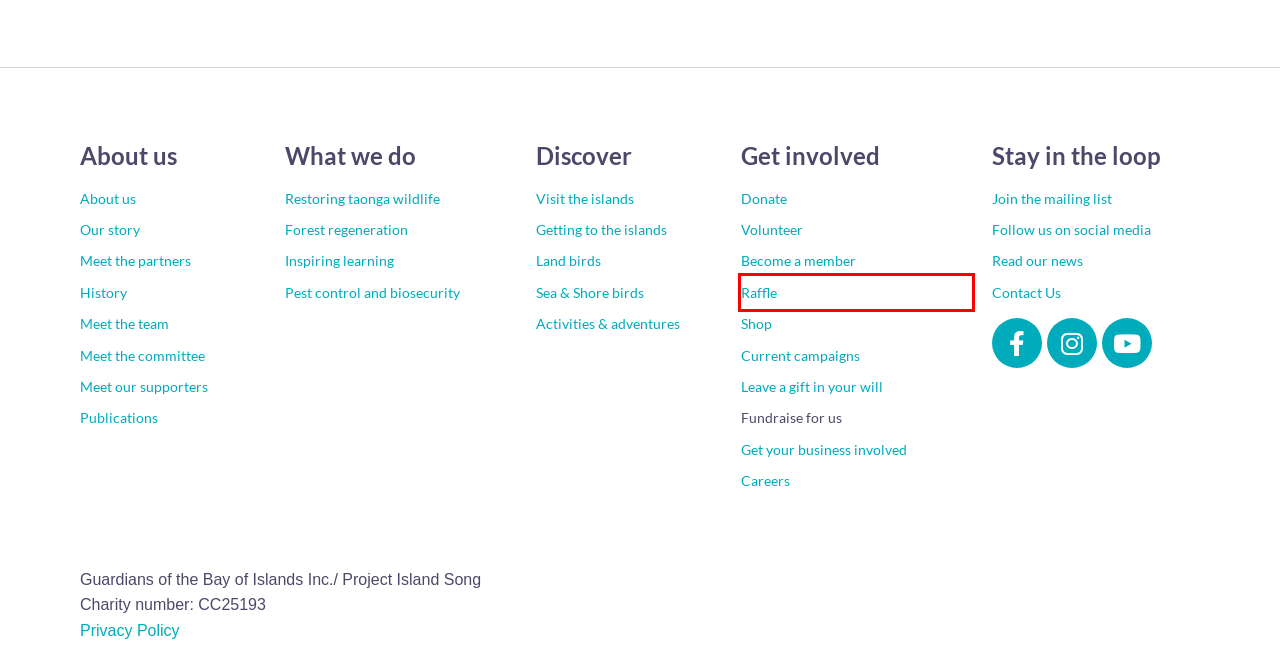You have been given a screenshot of a webpage, where a red bounding box surrounds a UI element. Identify the best matching webpage description for the page that loads after the element in the bounding box is clicked. Options include:
A. Publications - Project Island Song
B. Our story - Project Island Song
C. Raffle - Project Island Song
D. Careers - Project Island Song
E. Getting to the islands - Project Island Song
F. Contact - Project Island Song
G. Meet the team - Project Island Song
H. Become a member - Project Island Song

C